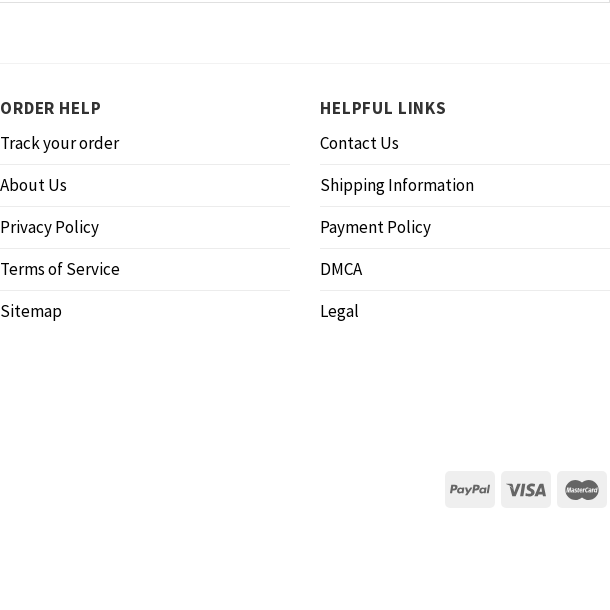Describe every important feature and element in the image comprehensively.

This image showcases a section of a webpage dedicated to customer support and important links. On the left side, the header "ORDER HELP" introduces a series of links designed to assist users with their shopping and order-related inquiries, including options to "Track your order," "About Us," "Privacy Policy," "Terms of Service," and "Sitemap." 

To the right, labeled "HELPFUL LINKS," there are additional resources for customer engagement. These include links for "Contact Us," "Shipping Information," "Payment Policy," "DMCA," and "Legal." 

At the bottom of this section, recognizable payment option icons indicate the acceptance of major payment methods, enhancing ease of online transactions. This layout not only emphasizes customer service but also provides clear navigation paths for users seeking information or assistance.